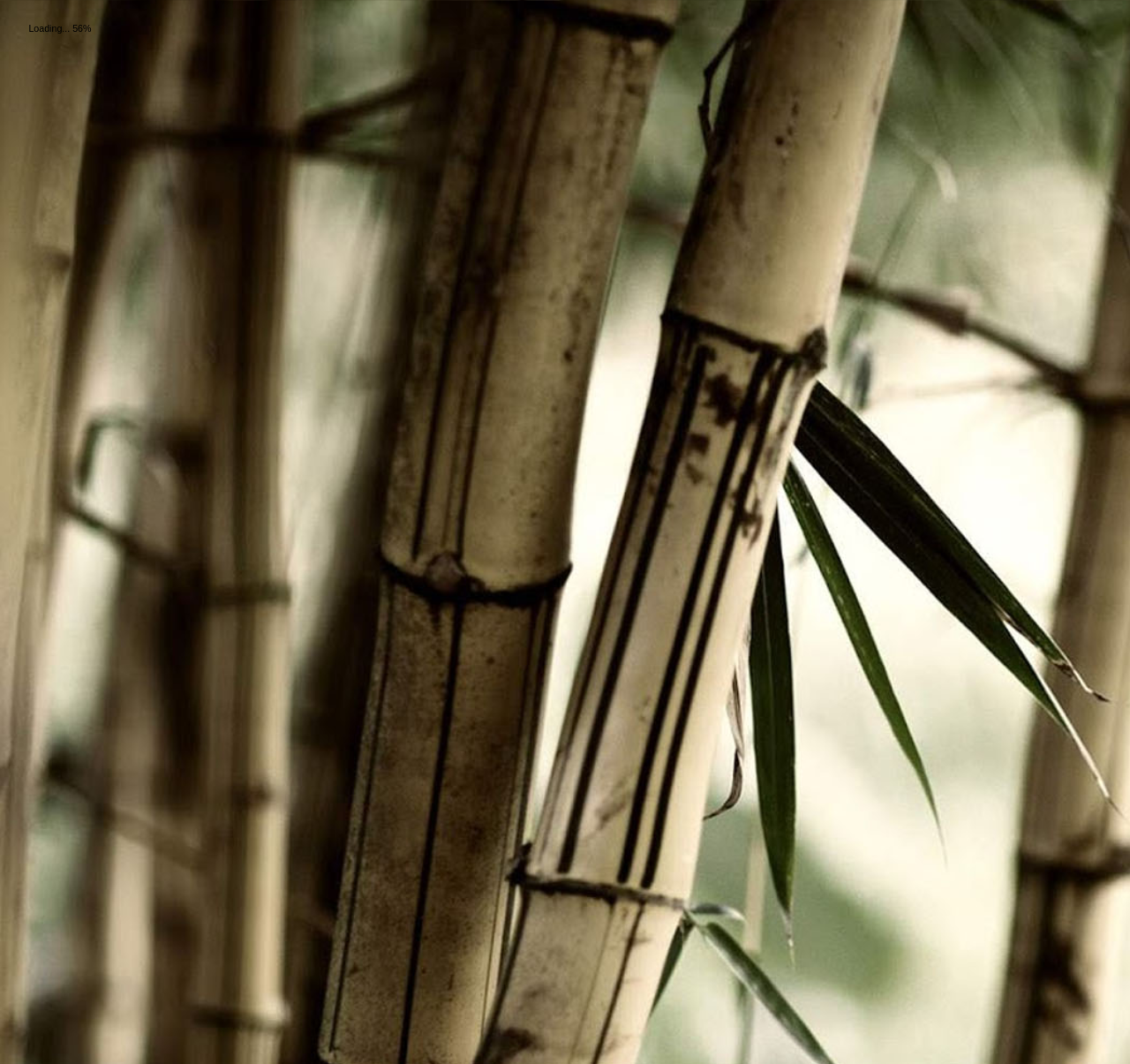Please extract and provide the main headline of the webpage.

Mahjong Unlimited: Enjoy Hours of Fun with Unlimited Gameplay